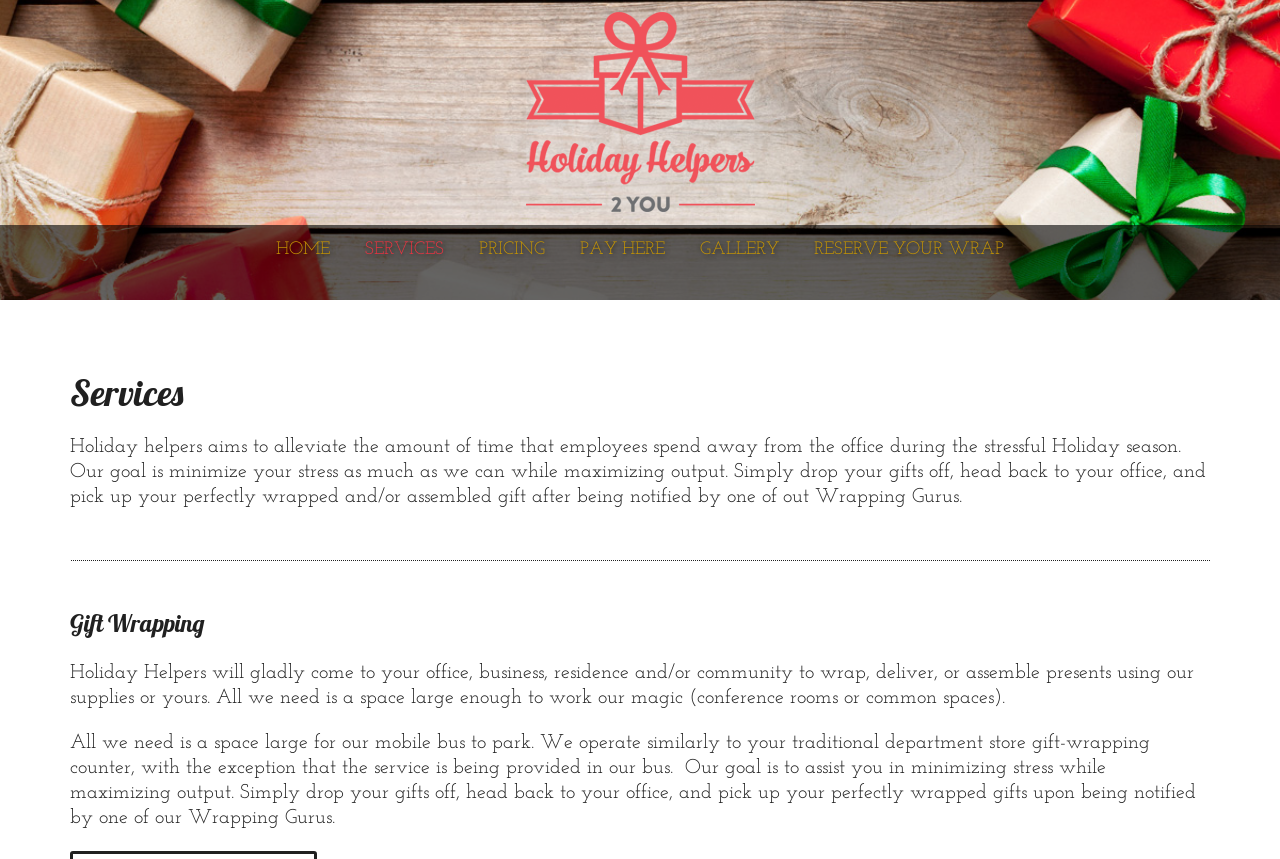Identify the bounding box coordinates for the UI element described as: "Pay Here". The coordinates should be provided as four floats between 0 and 1: [left, top, right, bottom].

[0.443, 0.293, 0.521, 0.318]